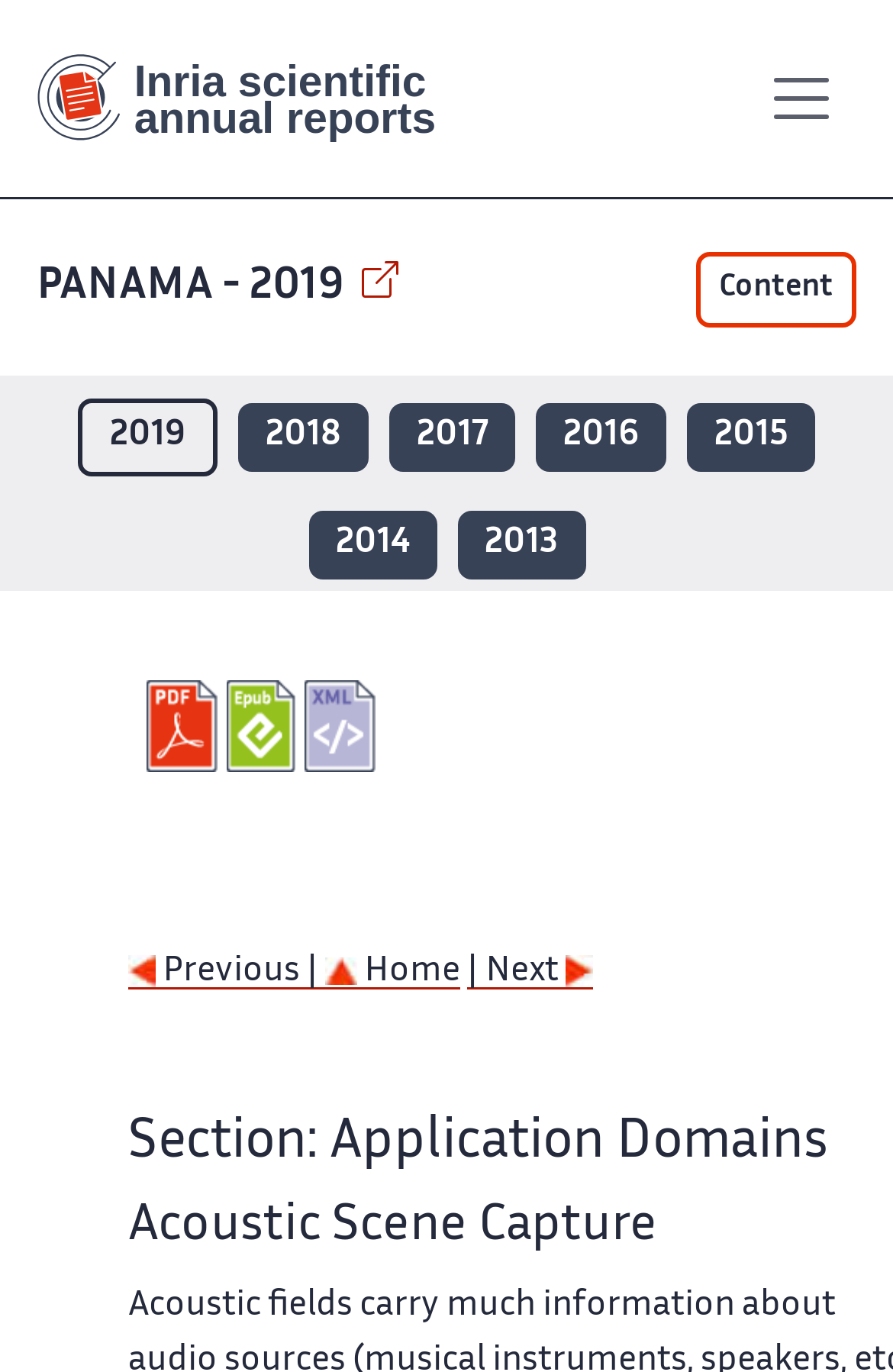Please specify the bounding box coordinates of the clickable region necessary for completing the following instruction: "Show menu". The coordinates must consist of four float numbers between 0 and 1, i.e., [left, top, right, bottom].

[0.826, 0.038, 0.969, 0.105]